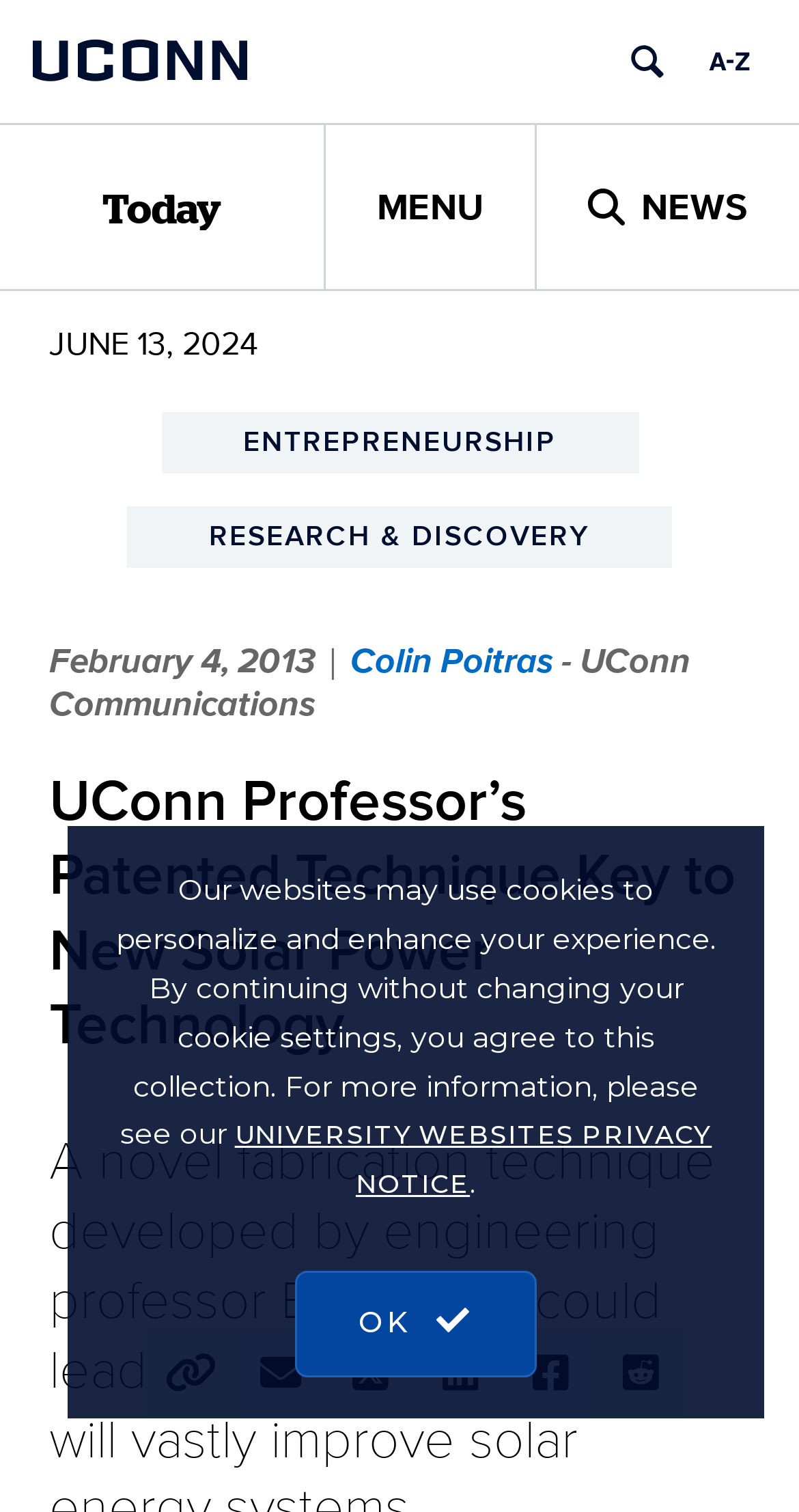What is the date of the article?
Using the details shown in the screenshot, provide a comprehensive answer to the question.

I found the date of the article by looking at the StaticText element with the content 'February 4, 2013' which is located at the coordinates [0.062, 0.42, 0.395, 0.454].